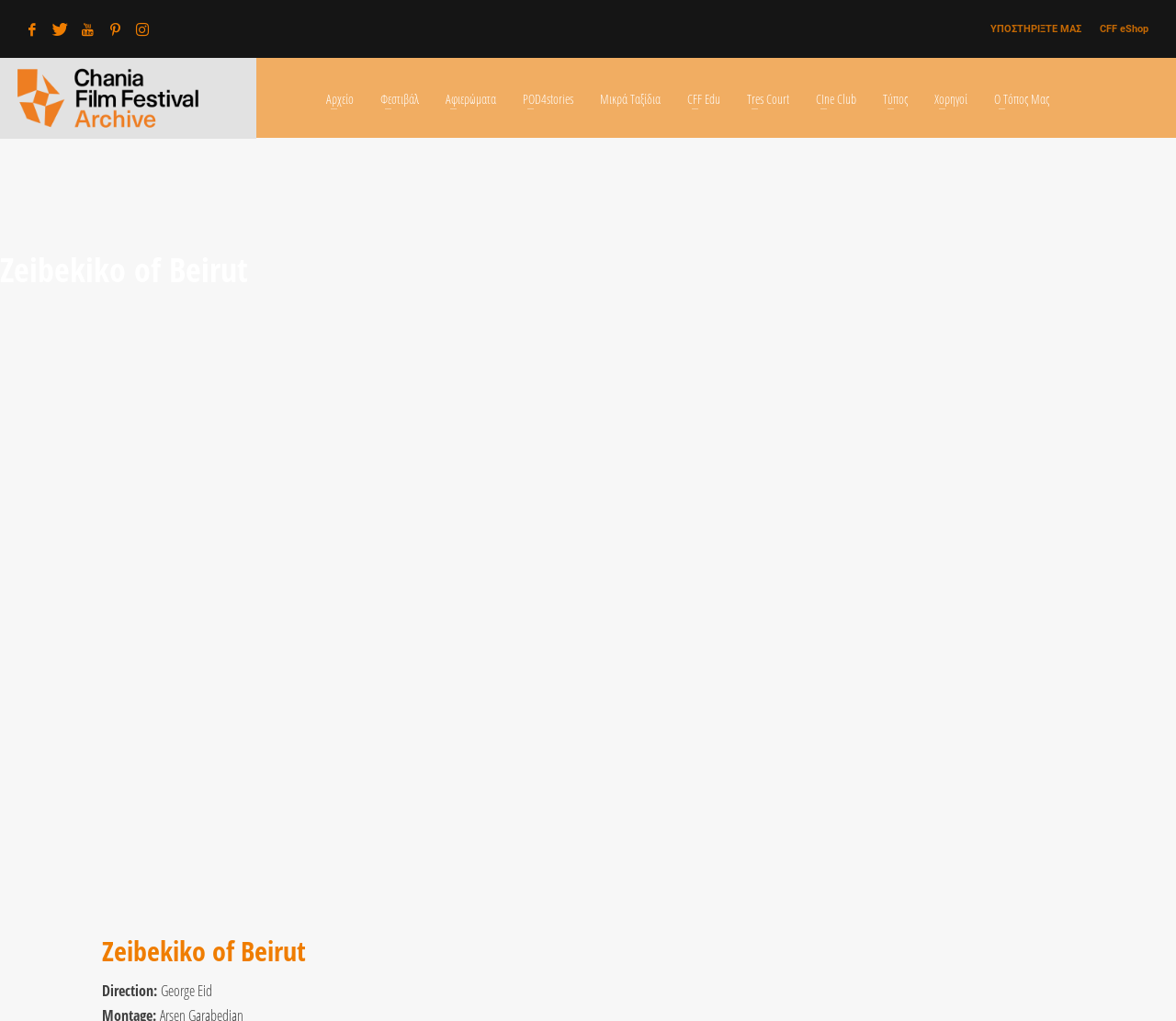Locate the bounding box coordinates of the item that should be clicked to fulfill the instruction: "search in the forum".

None